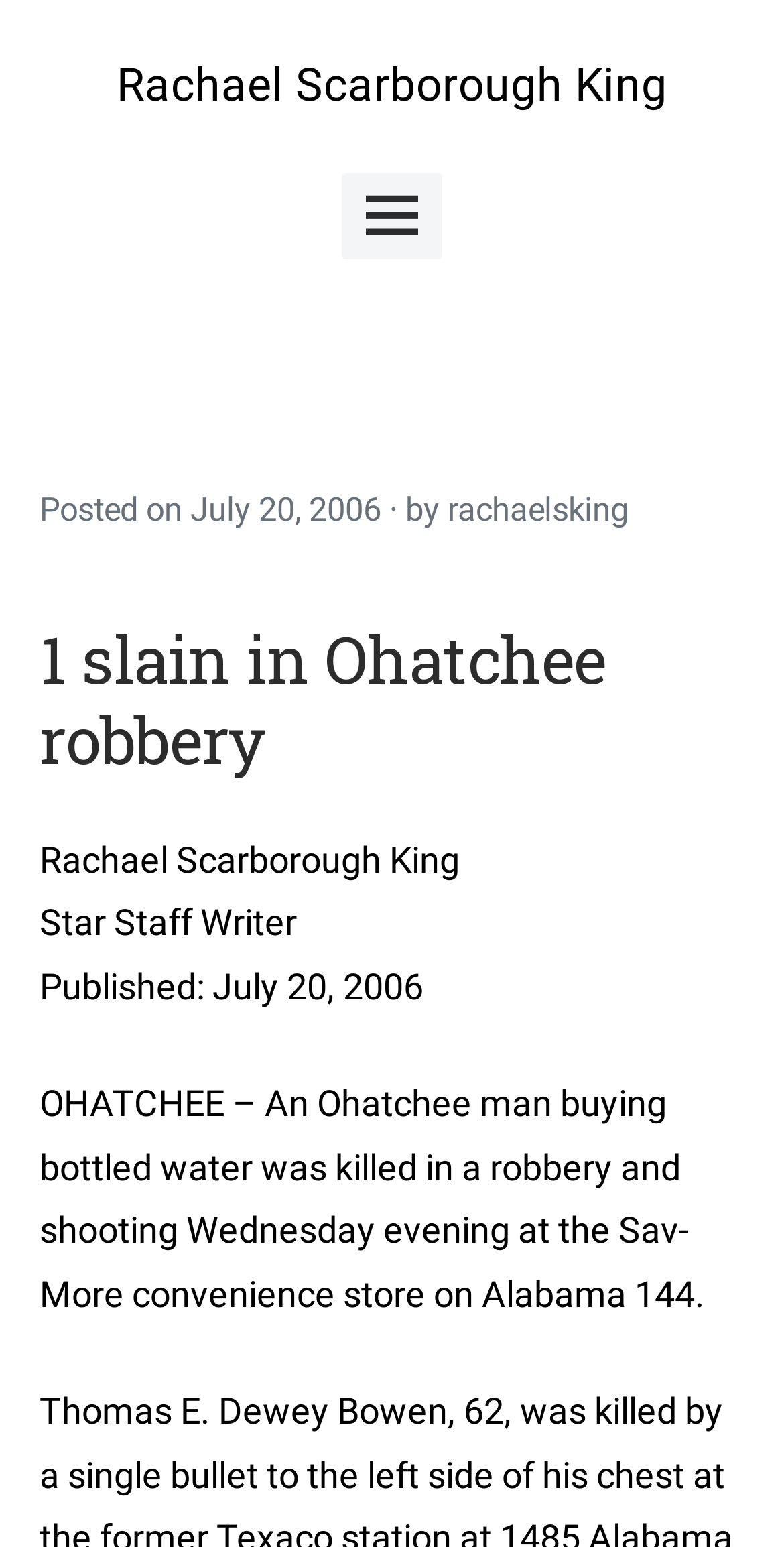Provide the bounding box coordinates in the format (top-left x, top-left y, bottom-right x, bottom-right y). All values are floating point numbers between 0 and 1. Determine the bounding box coordinate of the UI element described as: Rachael Scarborough King

[0.149, 0.038, 0.851, 0.073]